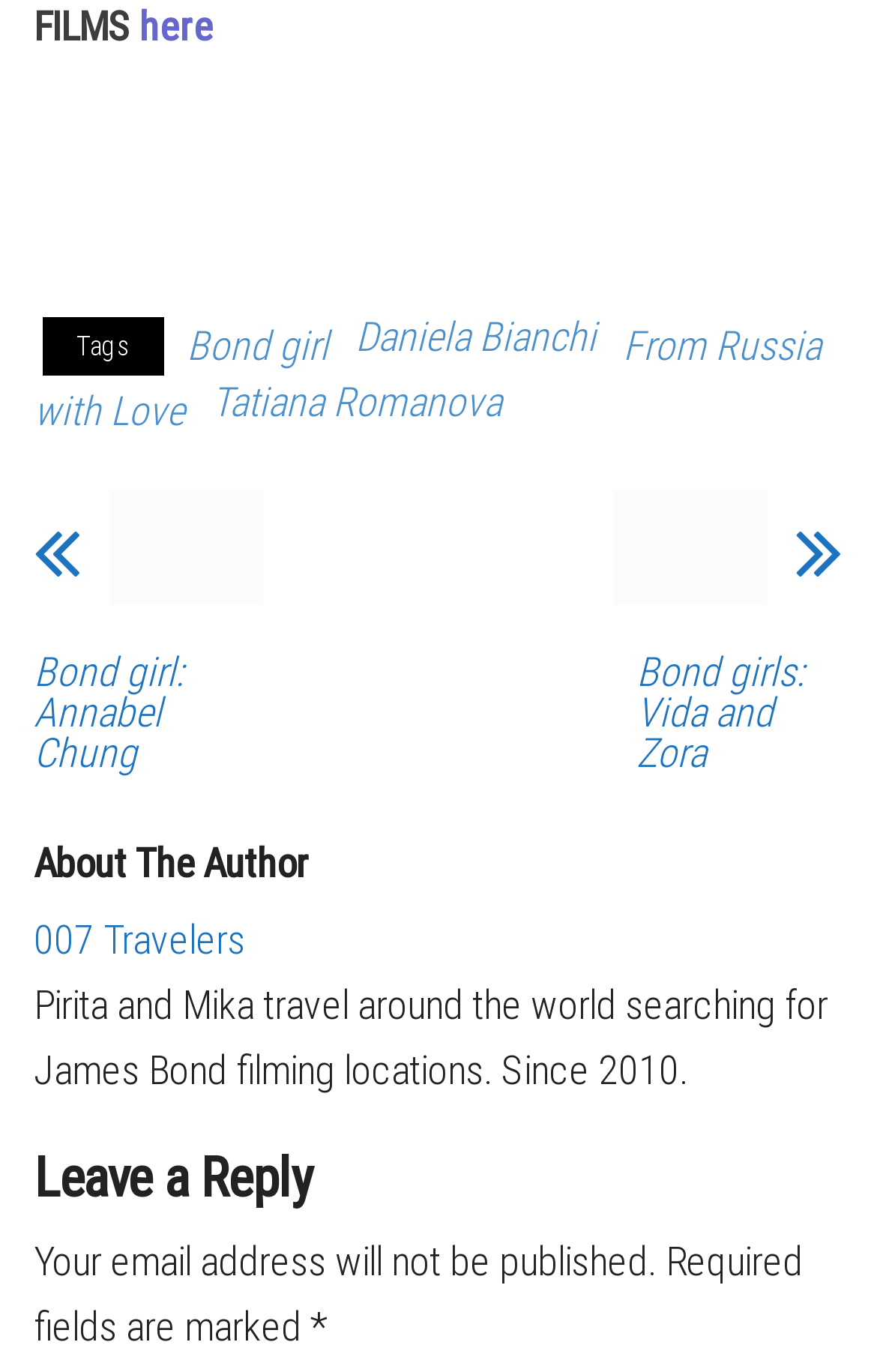Extract the bounding box for the UI element that matches this description: "Bond girls: Vida and Zora".

[0.7, 0.476, 0.962, 0.565]